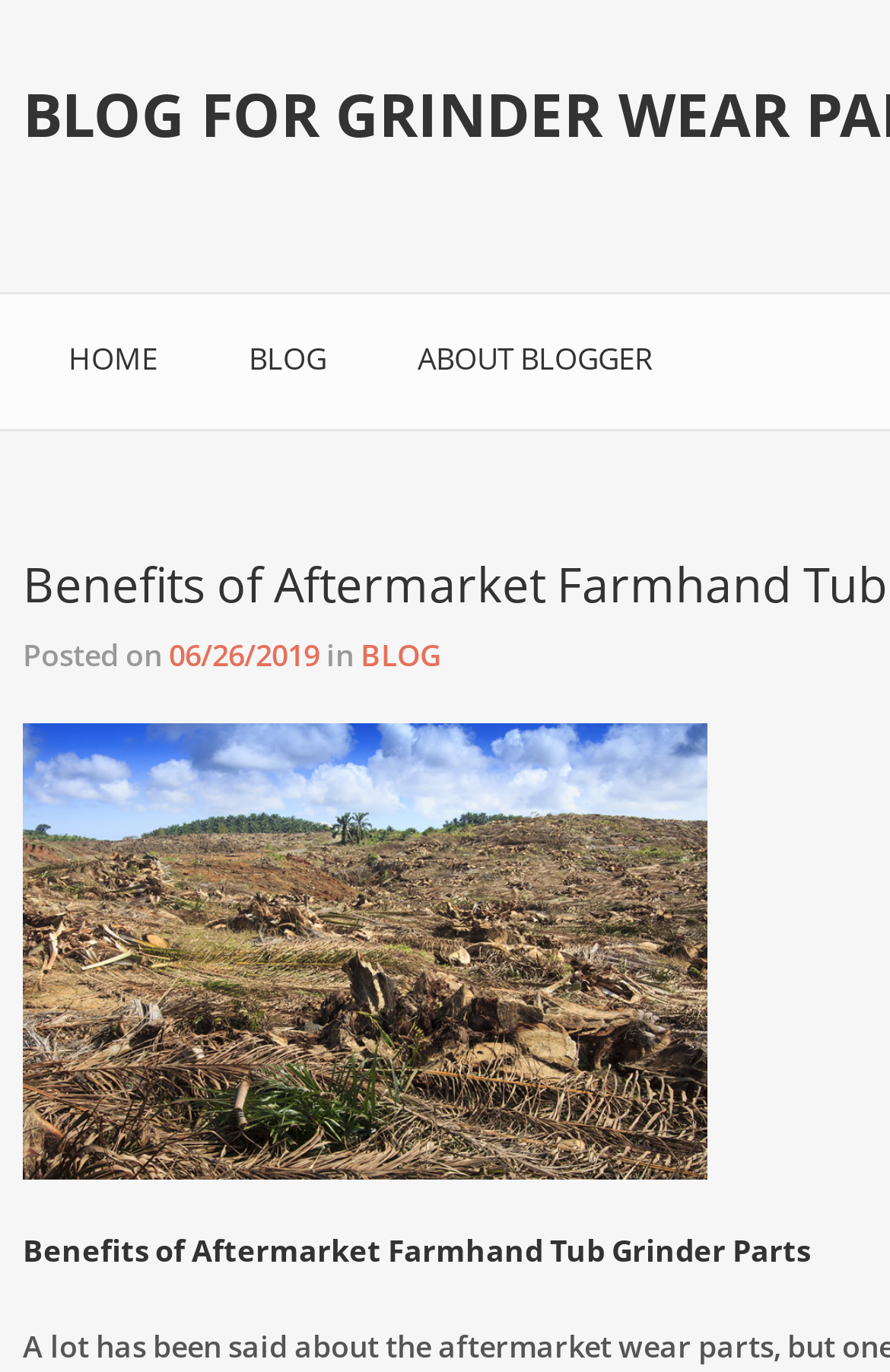Describe all the significant parts and information present on the webpage.

The webpage is about the benefits of aftermarket Farmhand Tub Grinder parts. At the top left, there are three links: "HOME", "BLOG", and "ABOUT BLOGGER", positioned horizontally next to each other. Below these links, there is a section with a "Posted on" label, followed by a date "06/26/2019", and then the word "in" and another "BLOG" link. The main content of the webpage is a title "Benefits of Aftermarket Farmhand Tub Grinder Parts", which is located near the bottom of the page.